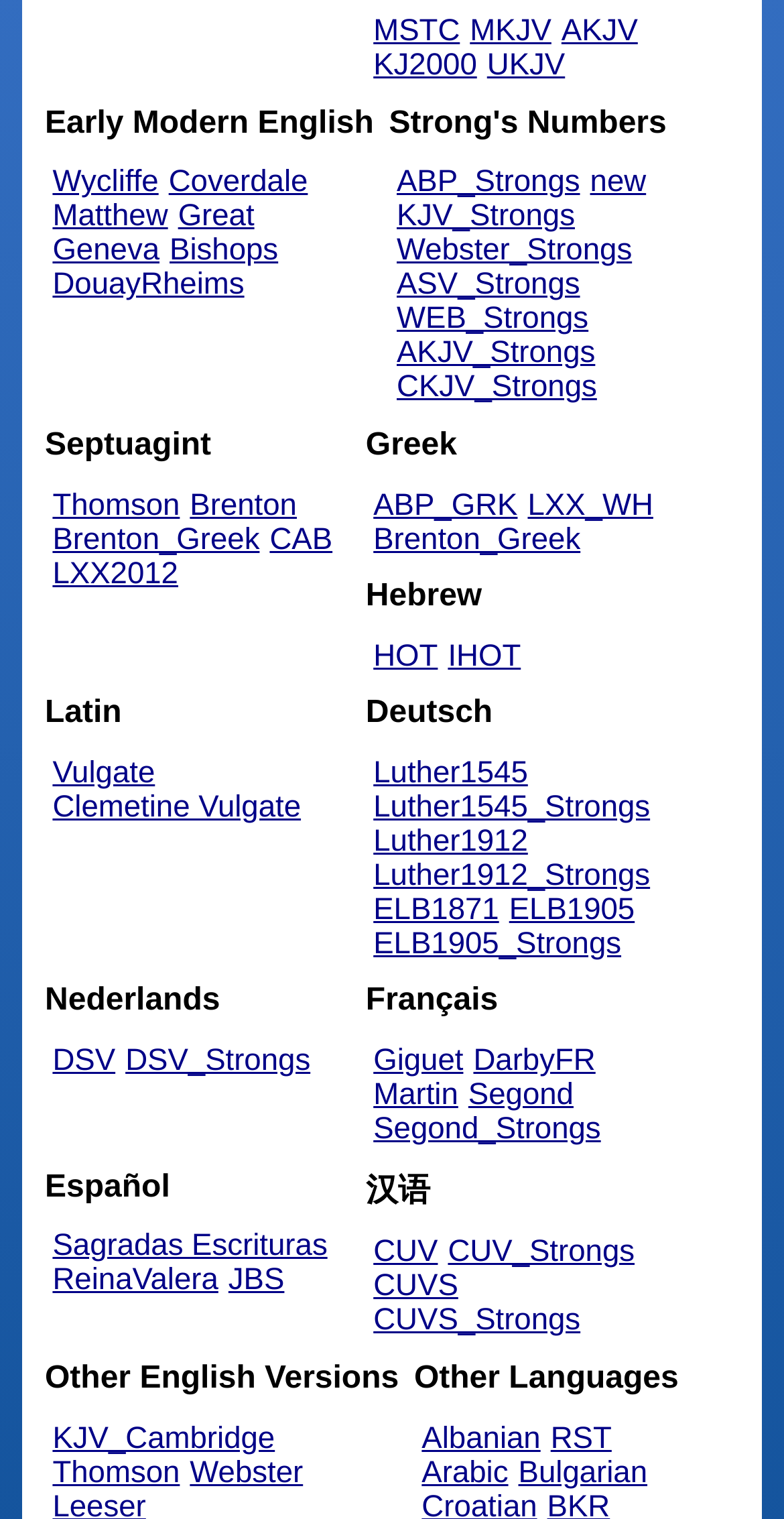Determine the bounding box coordinates of the region I should click to achieve the following instruction: "Click on the 'MSTC' link". Ensure the bounding box coordinates are four float numbers between 0 and 1, i.e., [left, top, right, bottom].

[0.476, 0.01, 0.587, 0.032]